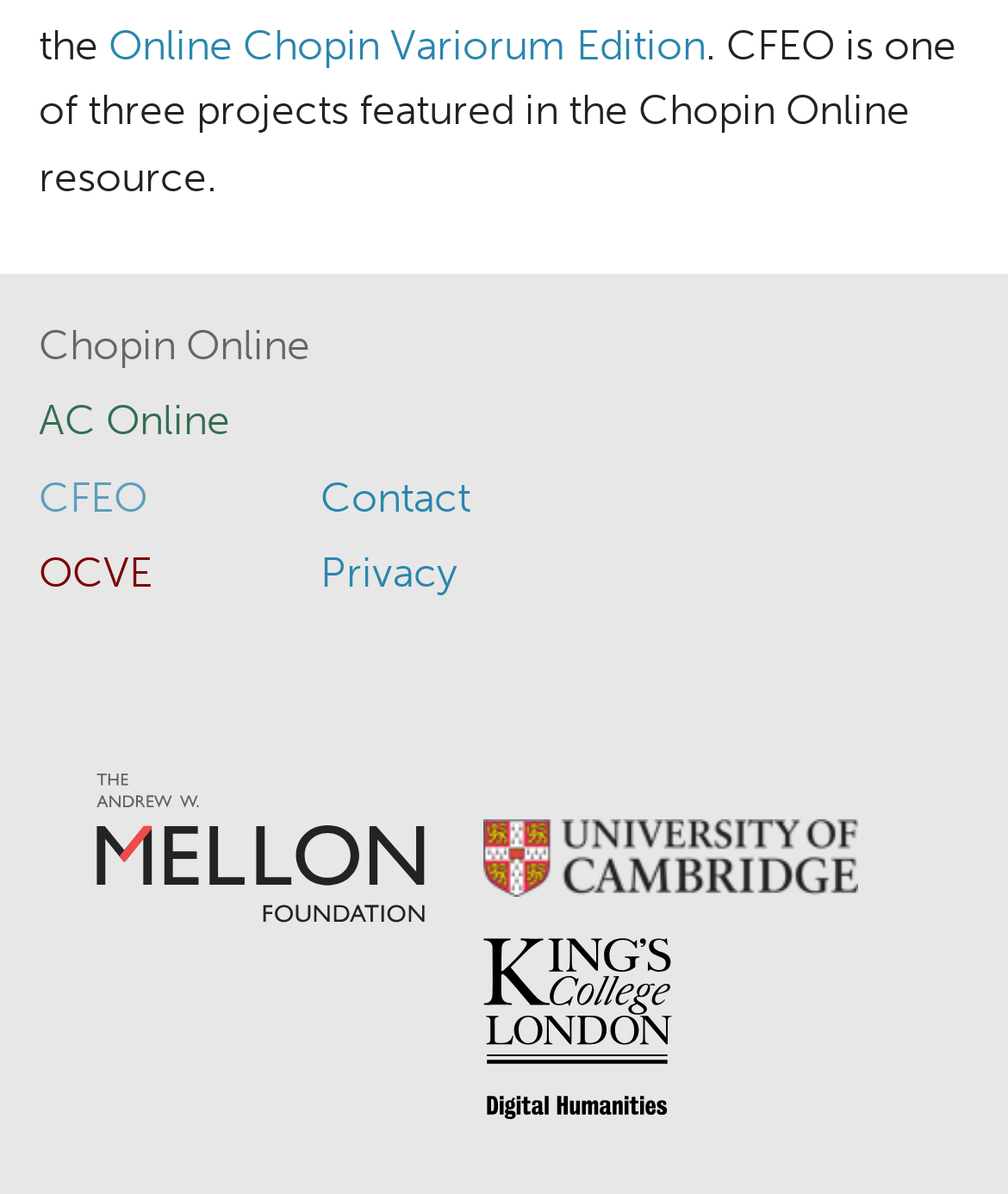What is the name of the online resource?
Using the visual information, reply with a single word or short phrase.

Chopin Online